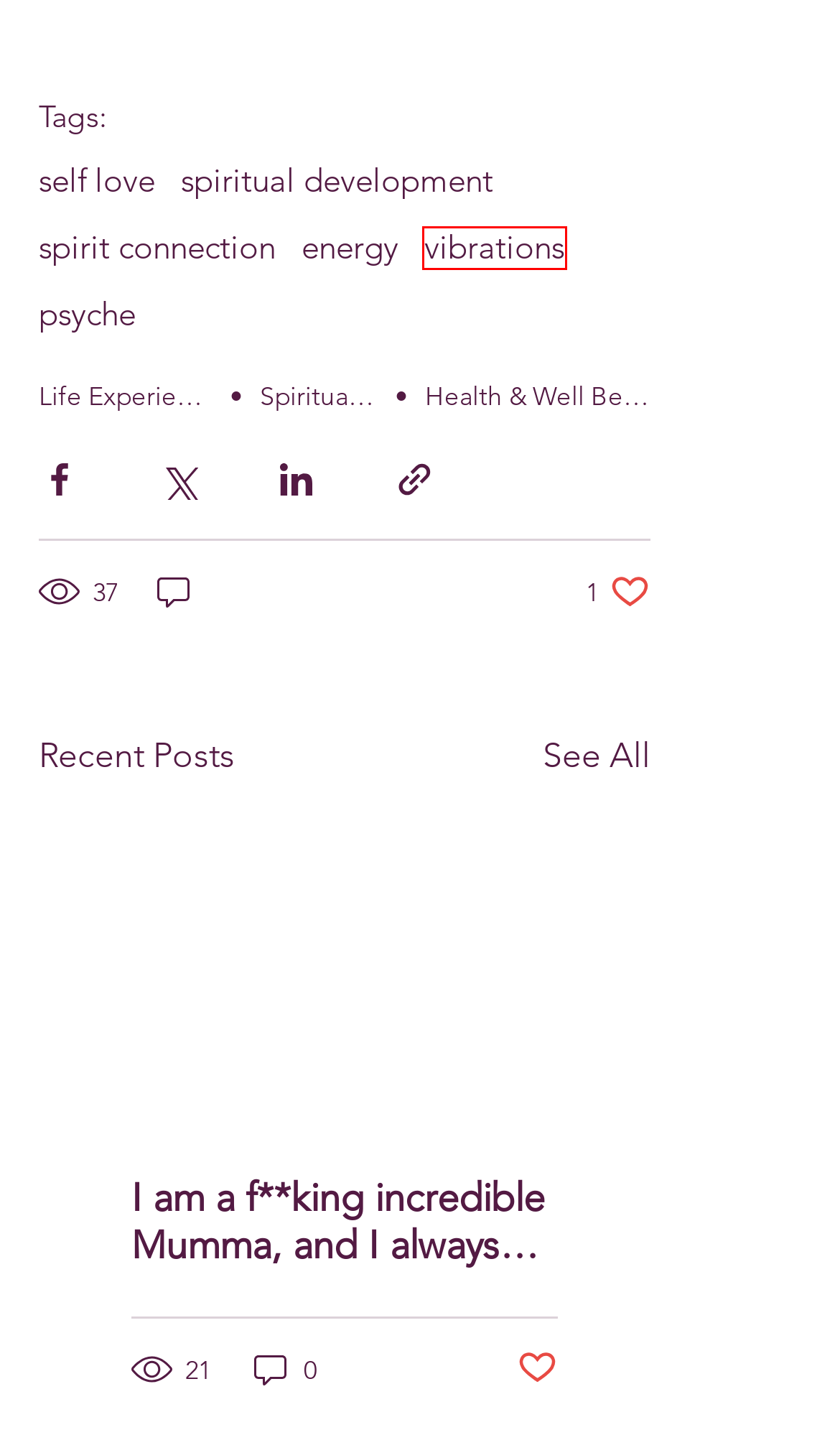Analyze the screenshot of a webpage with a red bounding box and select the webpage description that most accurately describes the new page resulting from clicking the element inside the red box. Here are the candidates:
A. F**k my power. I don’t want it anymore.
B. spirit connection | White Light
C. Spirituality
D. energy | White Light
E. spiritual development | White Light
F. vibrations | White Light
G. Health & Well Being
H. psyche | White Light

F